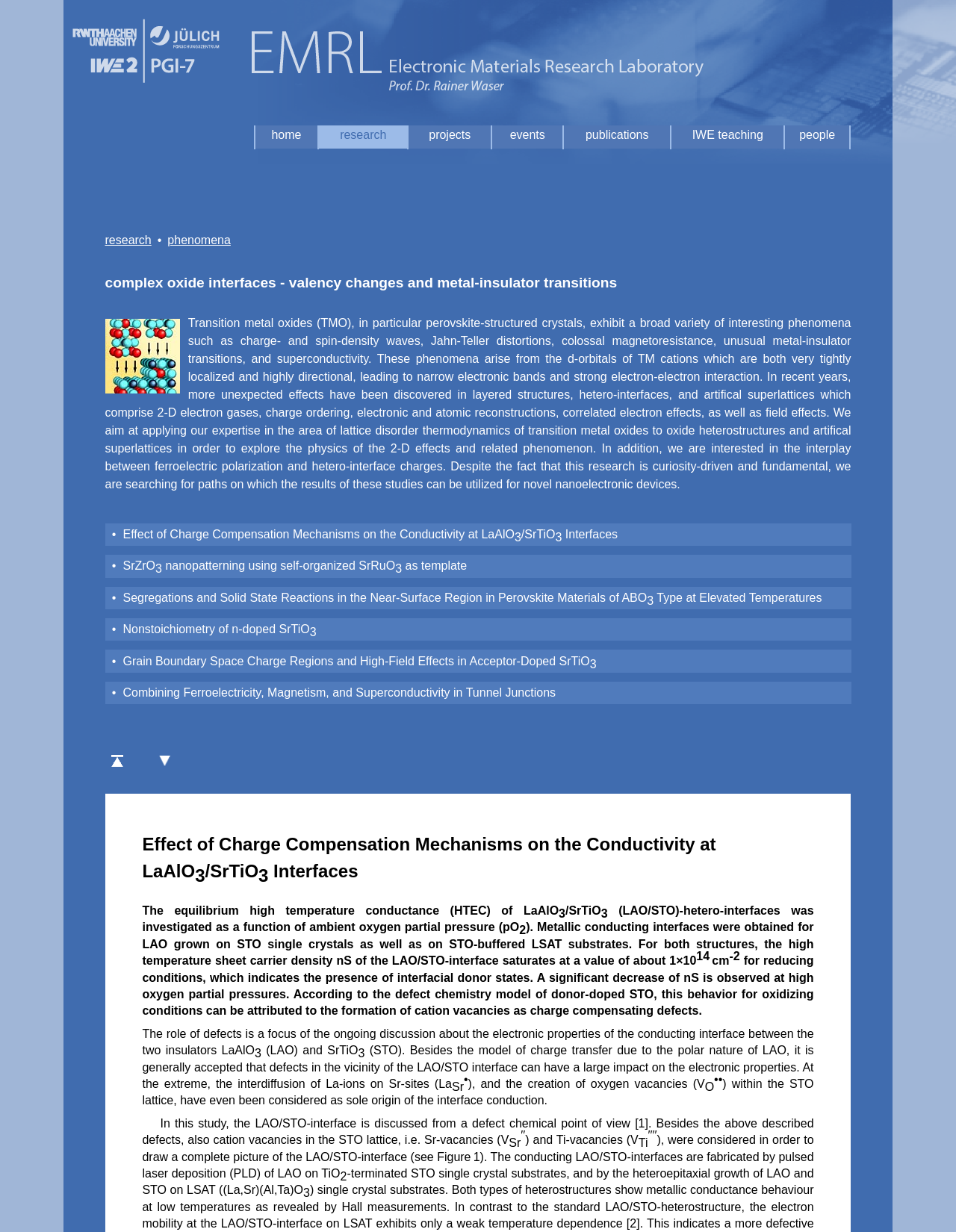Please answer the following question using a single word or phrase: 
What is the role of defects in the LAO/STO interface?

impact on electronic properties